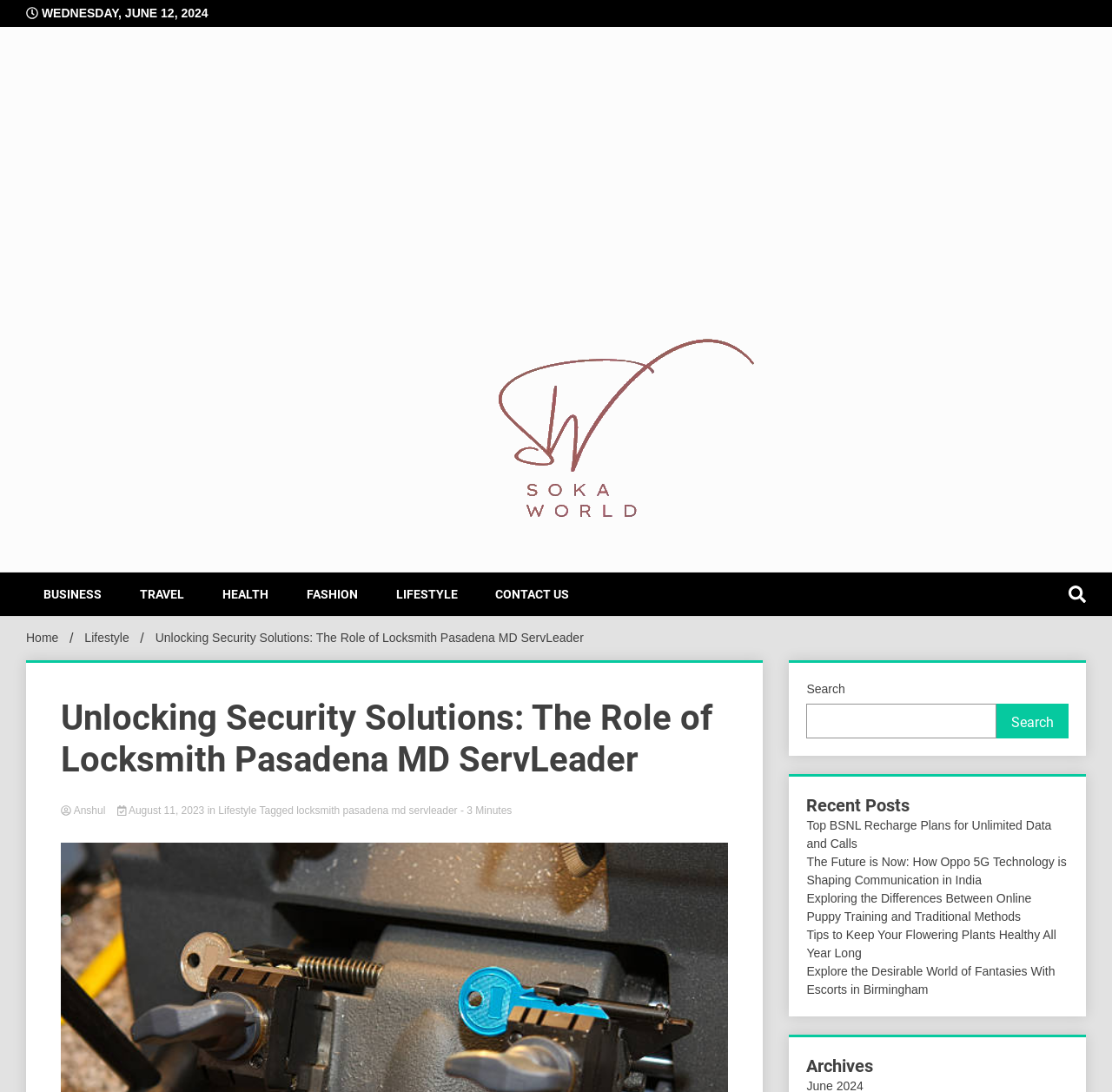Indicate the bounding box coordinates of the element that needs to be clicked to satisfy the following instruction: "Contact us". The coordinates should be four float numbers between 0 and 1, i.e., [left, top, right, bottom].

[0.43, 0.524, 0.528, 0.564]